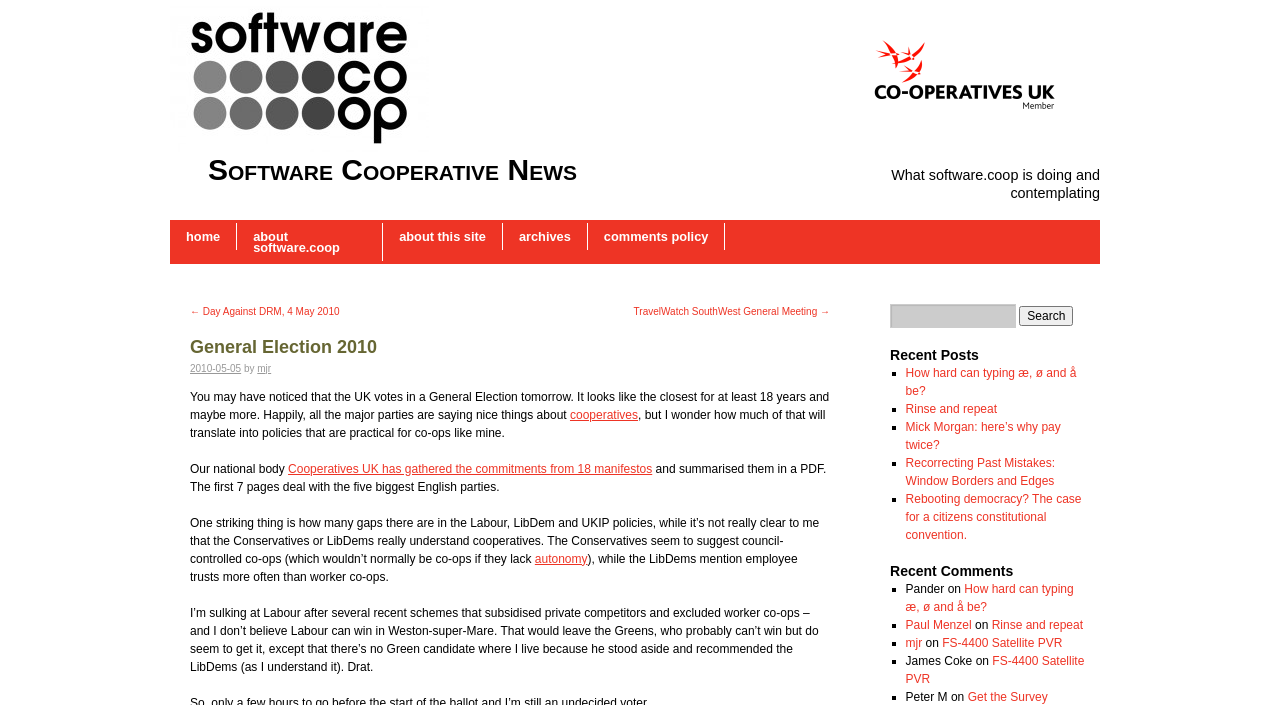Explain in detail what you observe on this webpage.

The webpage is about the Software Cooperative News, specifically focusing on the General Election 2010 in the UK. At the top, there is a logo image and a link to the Software Cooperative News. Below that, there is a heading "General Election 2010" and a series of links to navigate through the website, including "home", "about software.coop", "about this site", "archives", and "comments policy".

On the left side, there is a section with a heading "Recent Posts" that lists several article titles with links, including "How hard can typing æ, ø and å be?", "Rinse and repeat", and "Rebooting democracy? The case for a citizens constitutional convention.". Each article title is preceded by a list marker "■".

Below the "Recent Posts" section, there is a section with a heading "Recent Comments" that lists several comments with links to the corresponding articles. Each comment is preceded by a list marker "■" and includes the commenter's name and the article title.

In the main content area, there is an article discussing the General Election 2010 and its implications for cooperatives in the UK. The article mentions that the major parties are saying nice things about cooperatives, but wonders how much of that will translate into practical policies. It also mentions the national body Cooperatives UK, which has gathered commitments from 18 manifestos and summarized them in a PDF. The article then discusses the gaps in the Labour, LibDem, and UKIP policies and the understanding of cooperatives by the Conservatives and LibDems.

At the top right corner, there is a search box with a button labeled "Search".